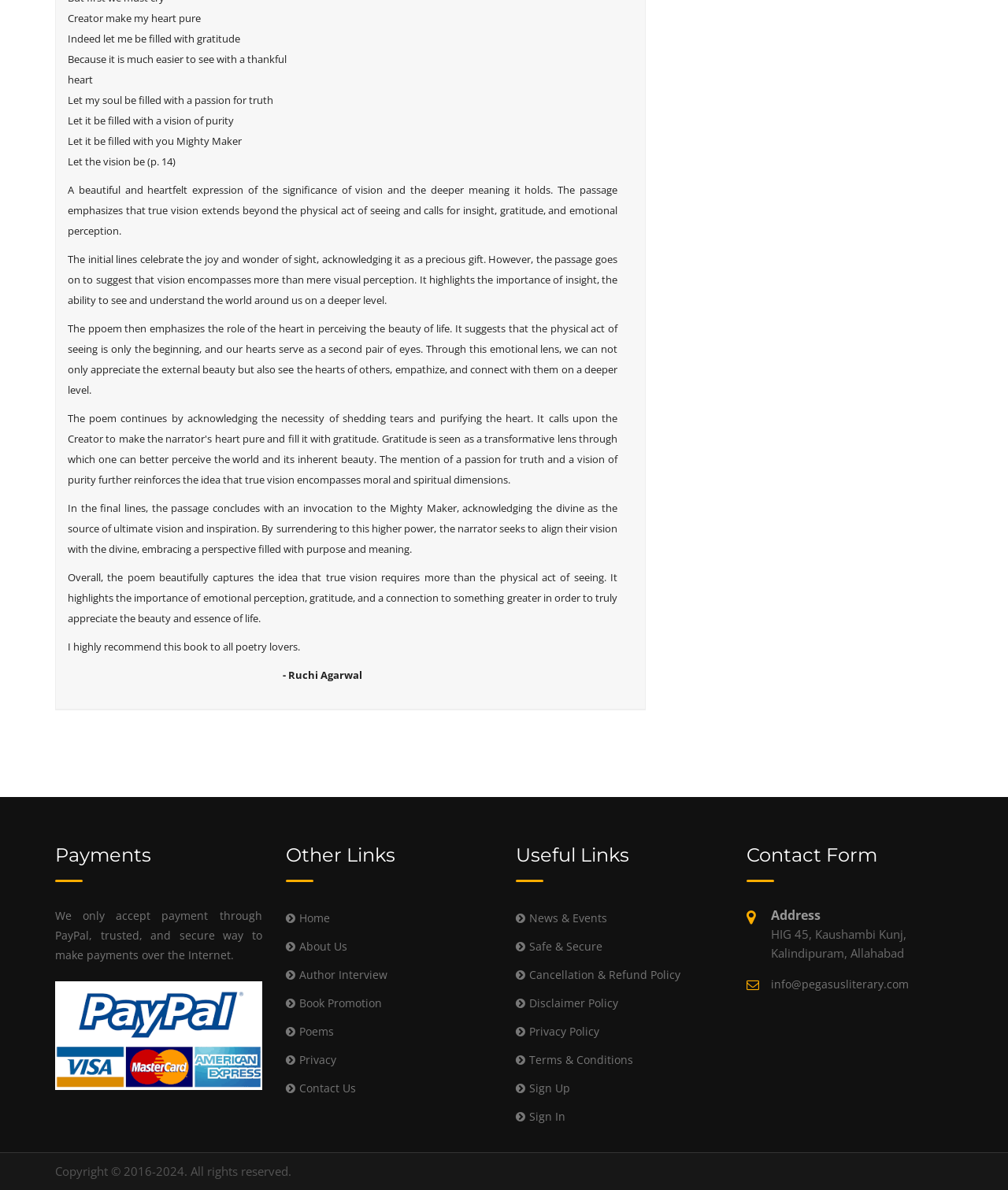Reply to the question with a single word or phrase:
What is the website's policy on payment?

Only accepts PayPal